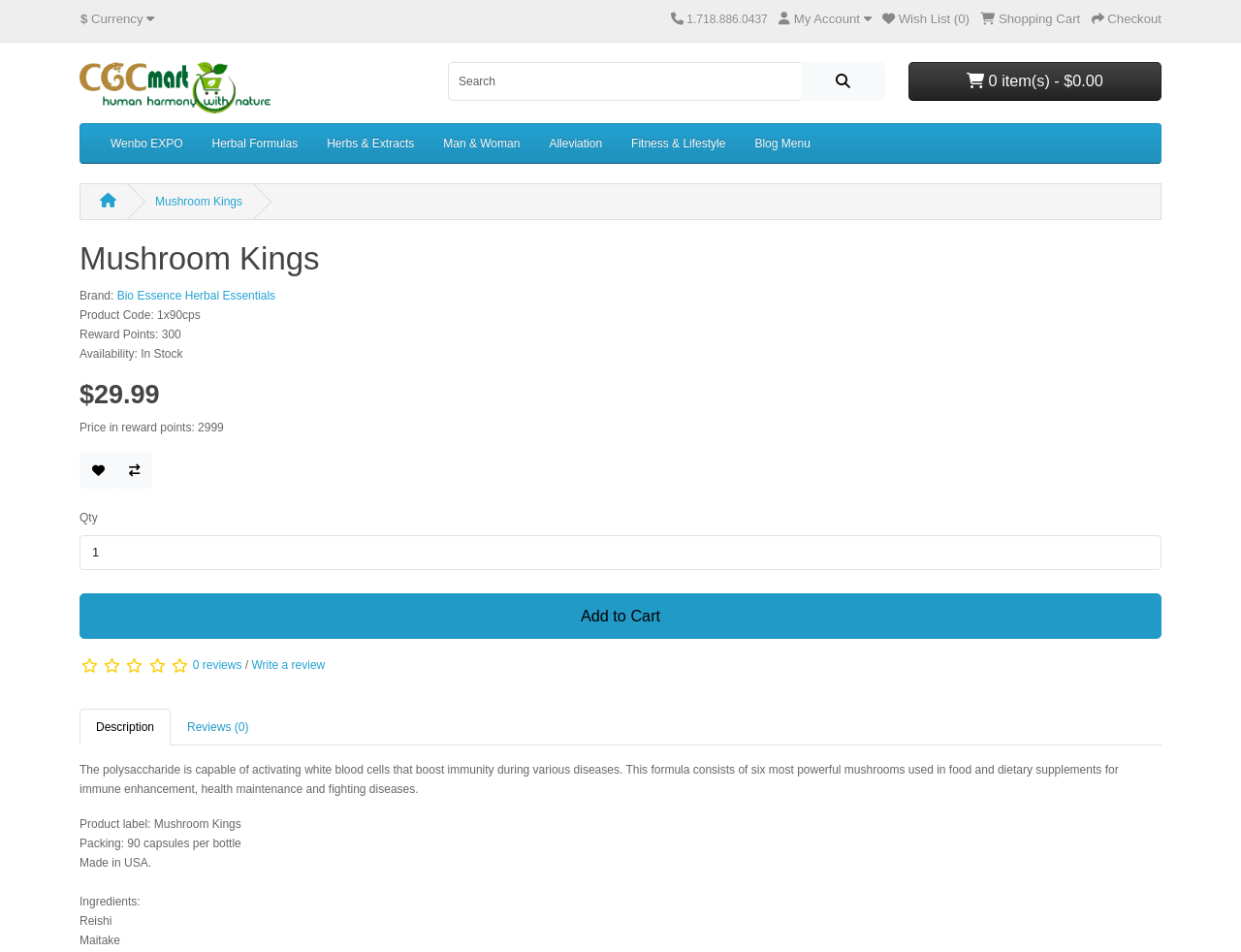Give a concise answer of one word or phrase to the question: 
What is the country of origin of the product?

USA